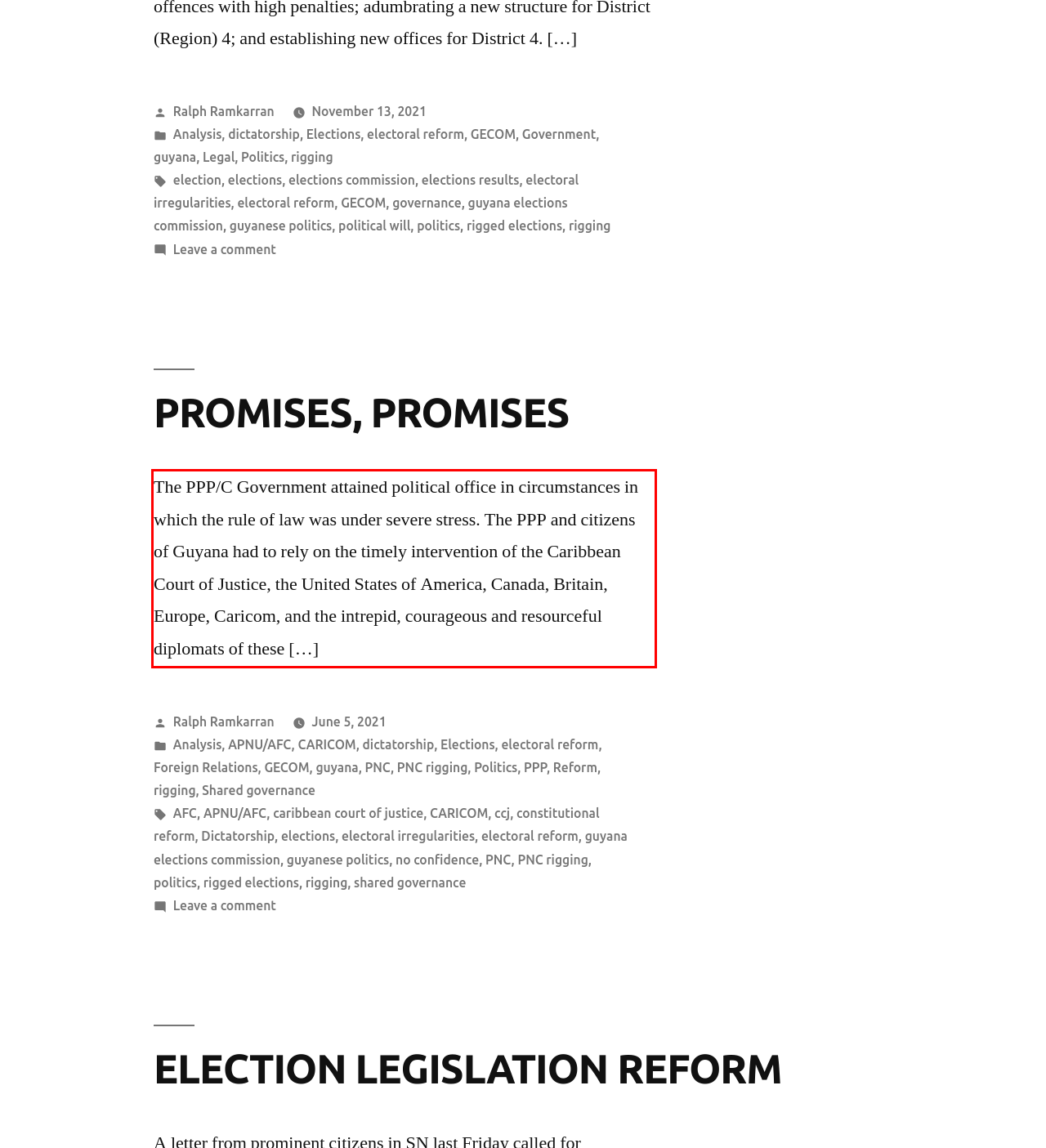Analyze the screenshot of a webpage where a red rectangle is bounding a UI element. Extract and generate the text content within this red bounding box.

The PPP/C Government attained political office in circumstances in which the rule of law was under severe stress. The PPP and citizens of Guyana had to rely on the timely intervention of the Caribbean Court of Justice, the United States of America, Canada, Britain, Europe, Caricom, and the intrepid, courageous and resourceful diplomats of these […]